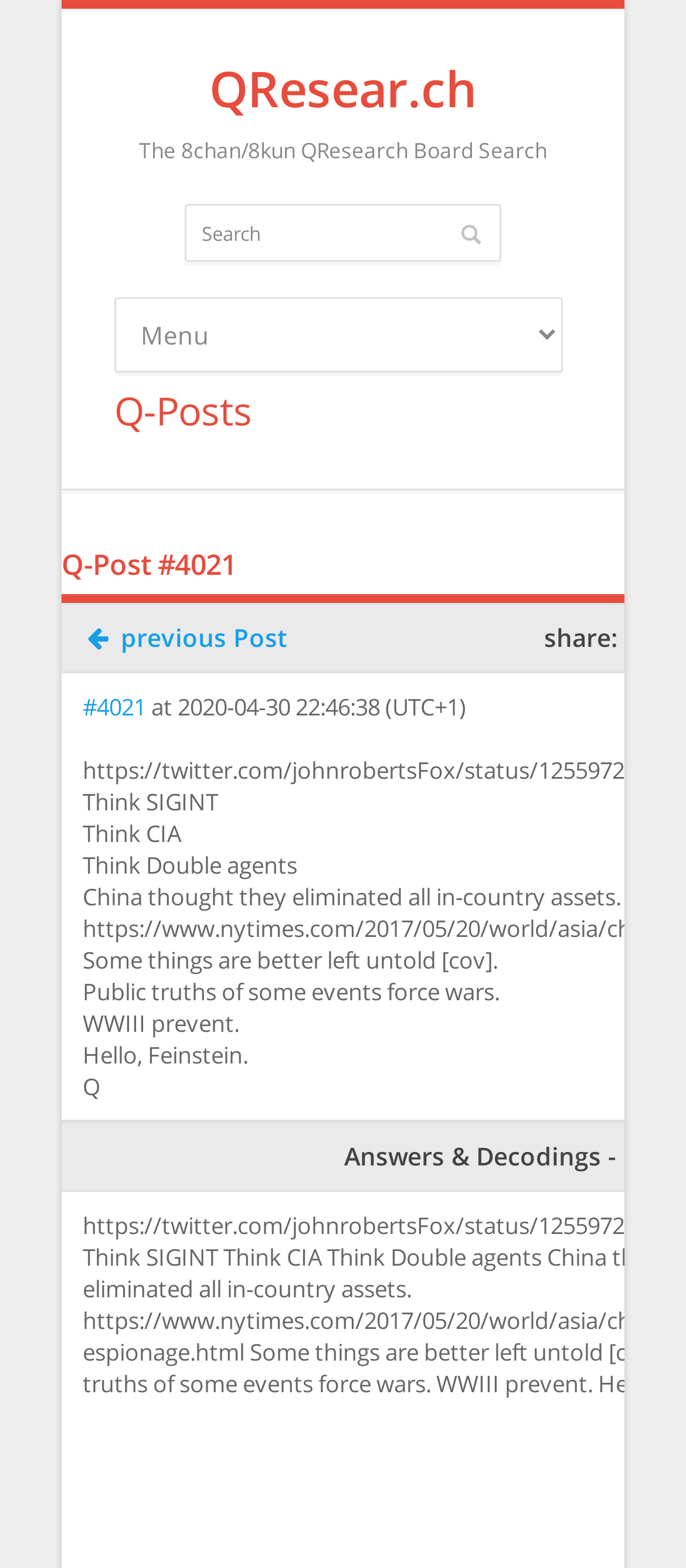Determine the bounding box for the HTML element described here: "input value="Search" name="q" value="Search"". The coordinates should be given as [left, top, right, bottom] with each number being a float between 0 and 1.

[0.268, 0.13, 0.73, 0.167]